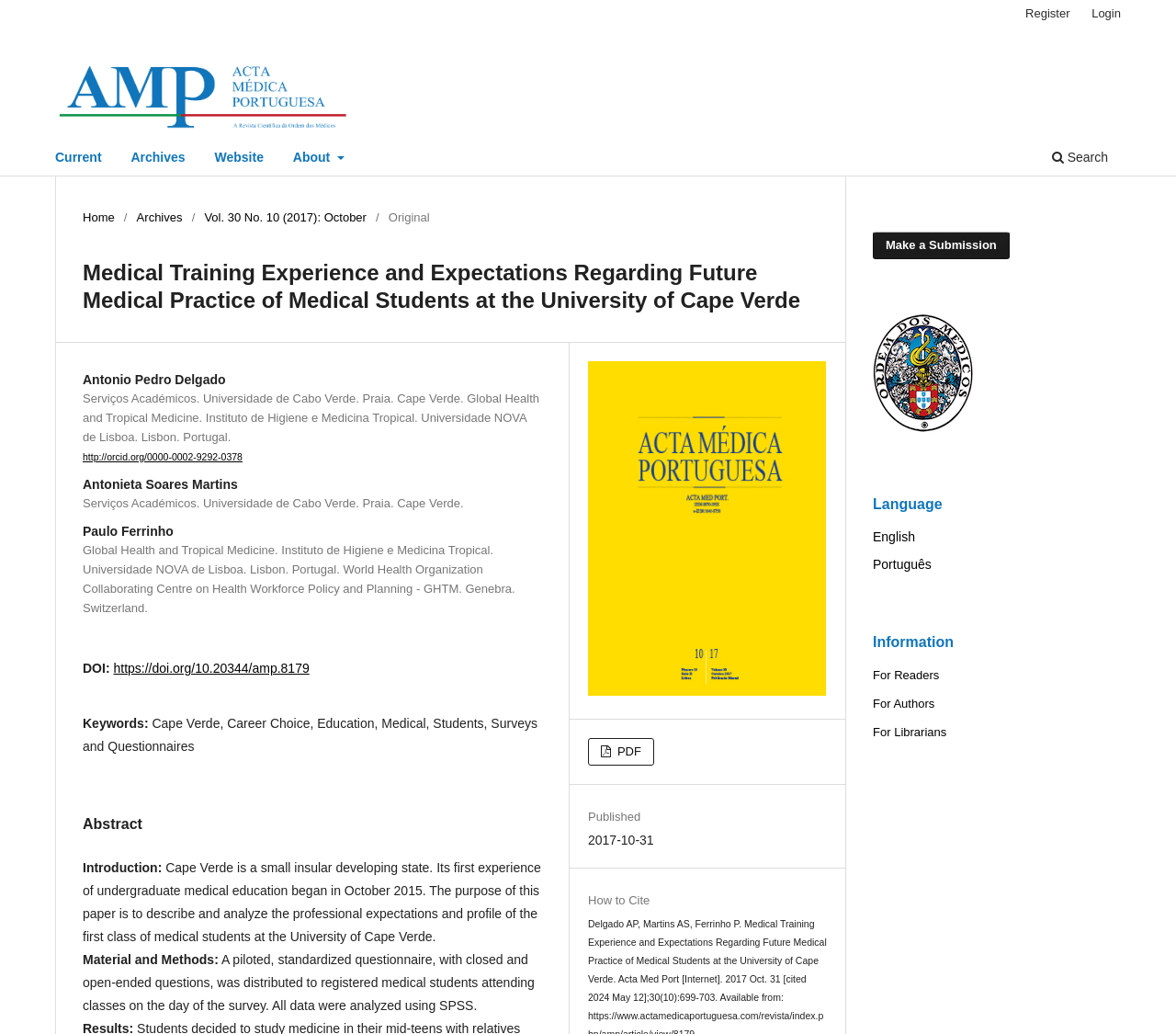Identify the bounding box coordinates for the element you need to click to achieve the following task: "Search the website". Provide the bounding box coordinates as four float numbers between 0 and 1, in the form [left, top, right, bottom].

[0.889, 0.139, 0.948, 0.17]